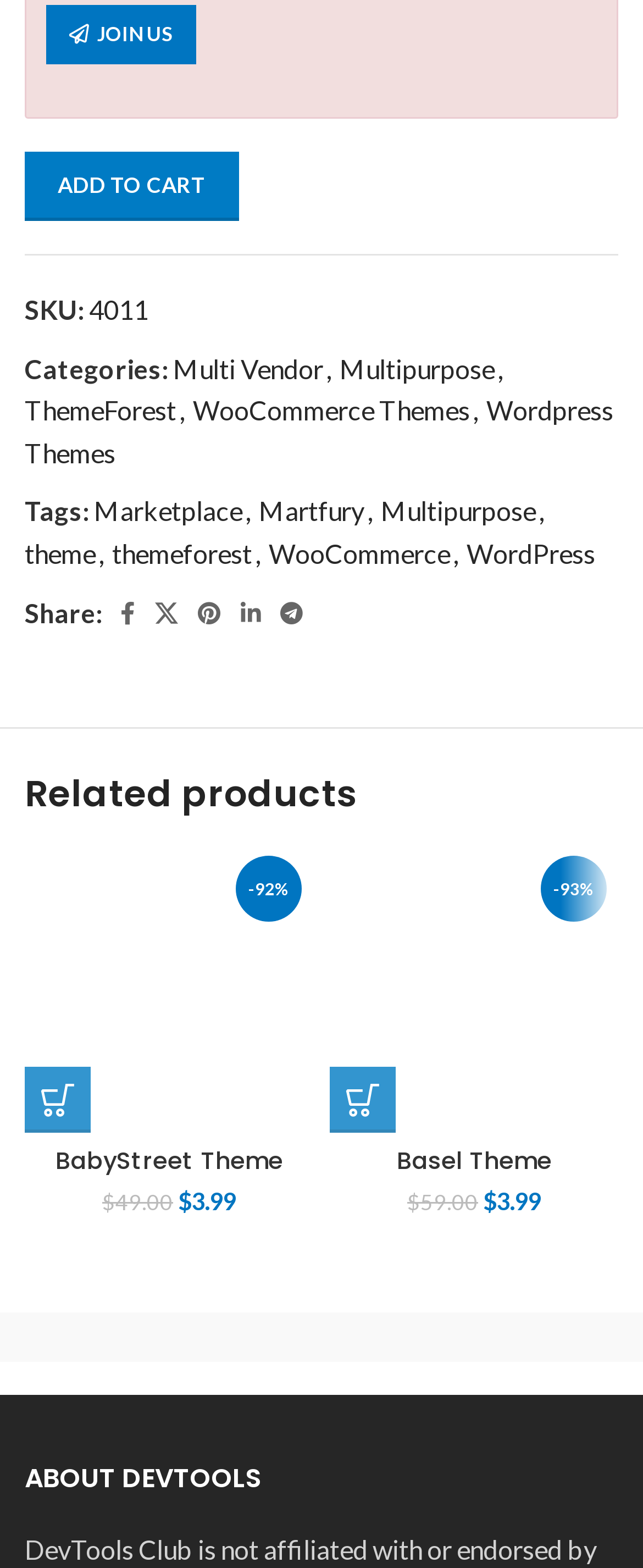Identify the bounding box coordinates of the area you need to click to perform the following instruction: "Click the 'JOIN US' link".

[0.072, 0.003, 0.305, 0.041]